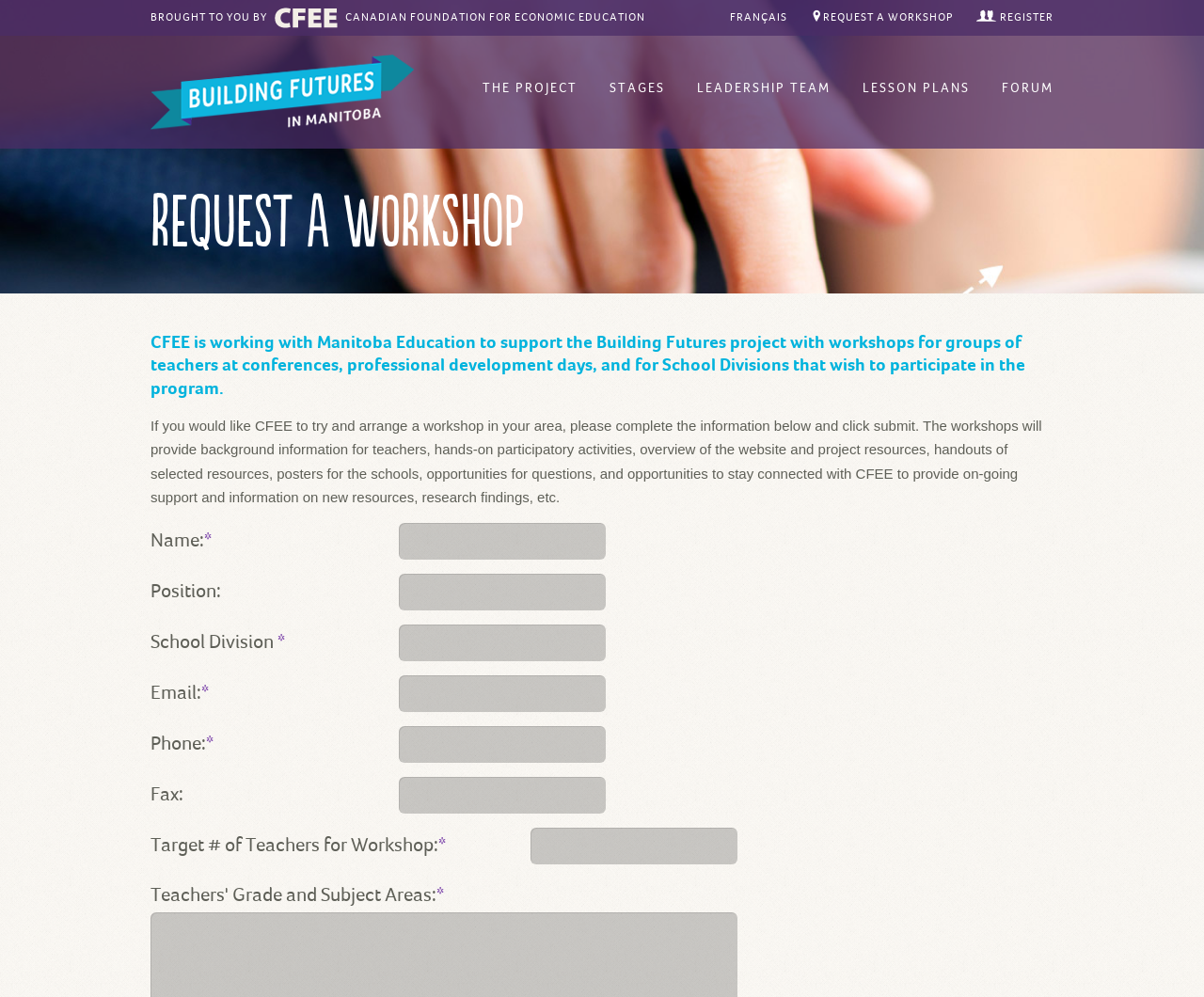What is the organization behind the Building Futures project?
Respond to the question with a single word or phrase according to the image.

CFEE